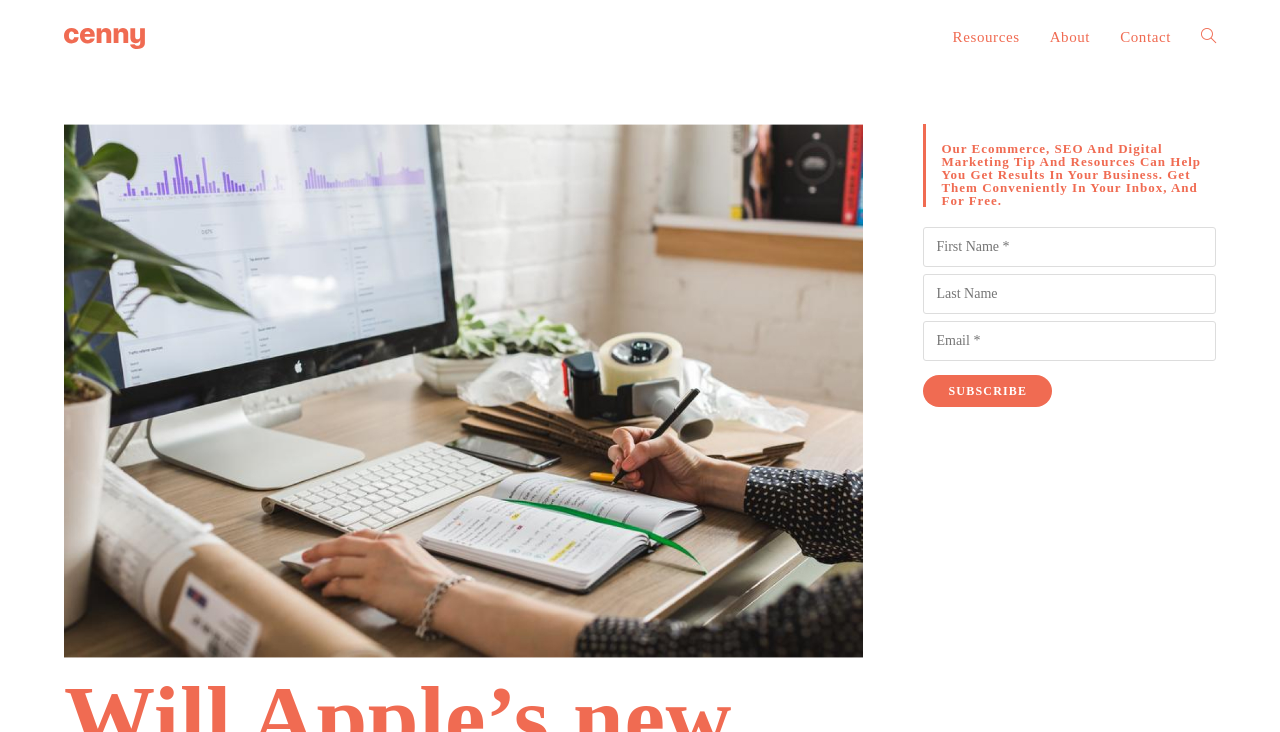Please provide a detailed answer to the question below based on the screenshot: 
What is the background image of the webpage?

The background image of the webpage is an image that contains text, specifically the title of the webpage 'Will Apple’s new email privacy change email marketing?'.